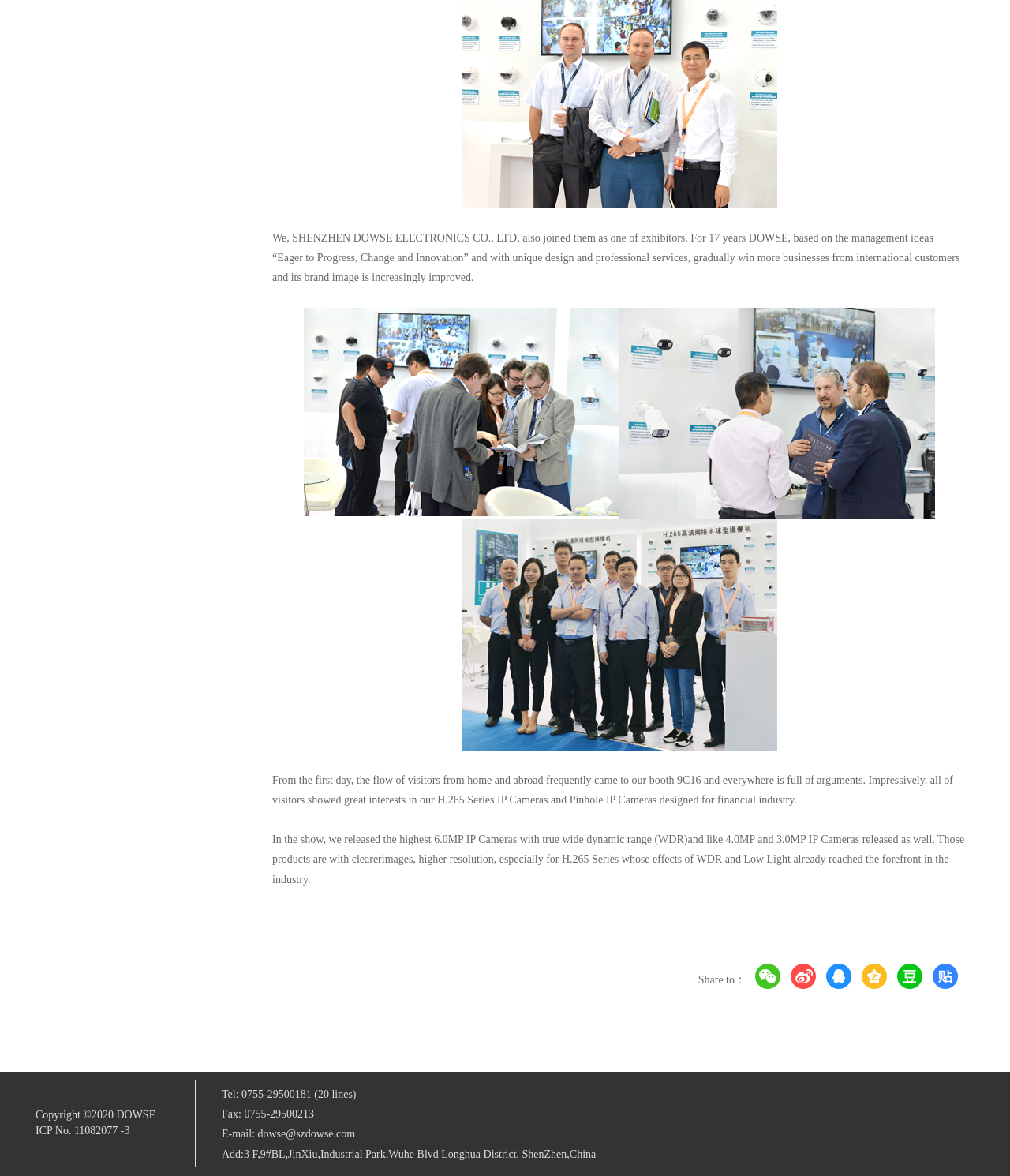Using the element description: "title="Share to Qzone"", determine the bounding box coordinates for the specified UI element. The coordinates should be four float numbers between 0 and 1, [left, top, right, bottom].

[0.853, 0.819, 0.879, 0.842]